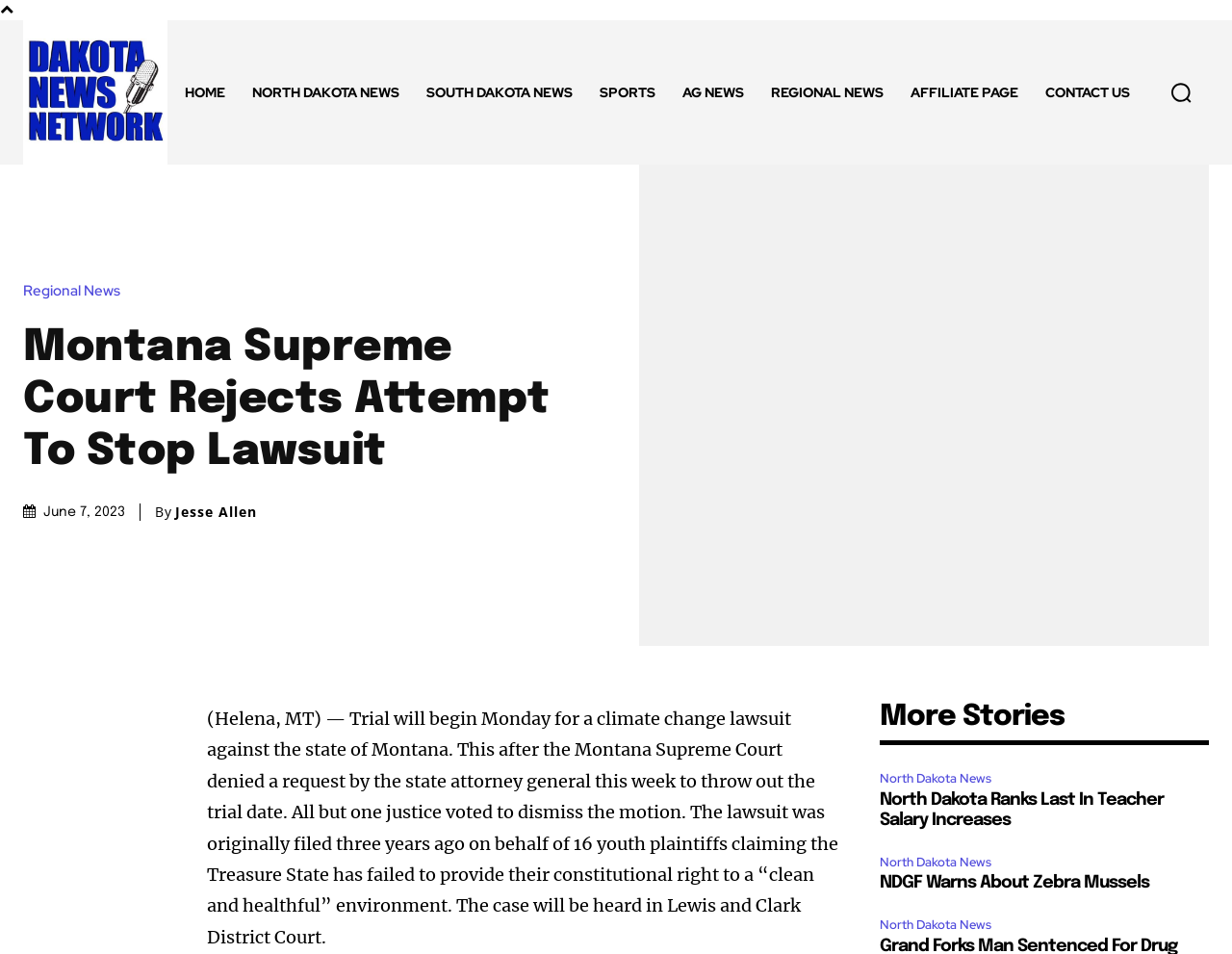How many news categories are available in the top menu?
Refer to the image and respond with a one-word or short-phrase answer.

6